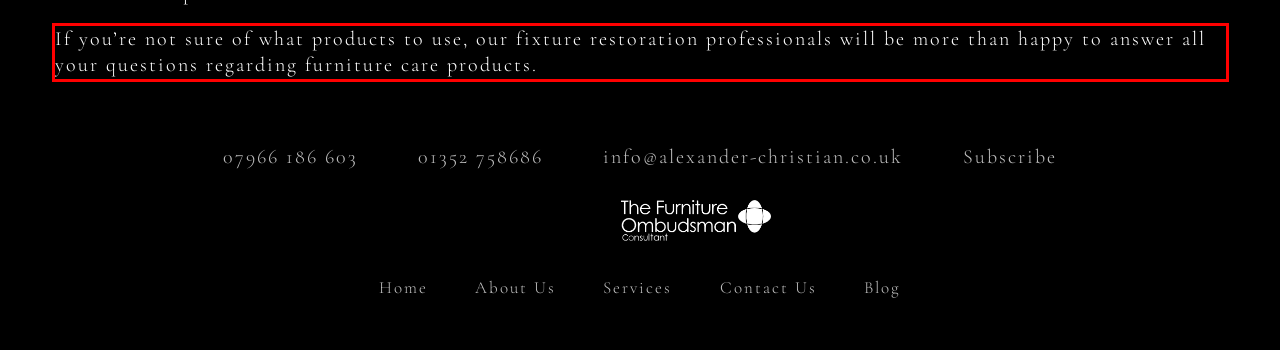Look at the screenshot of the webpage, locate the red rectangle bounding box, and generate the text content that it contains.

If you’re not sure of what products to use, our fixture restoration professionals will be more than happy to answer all your questions regarding furniture care products.